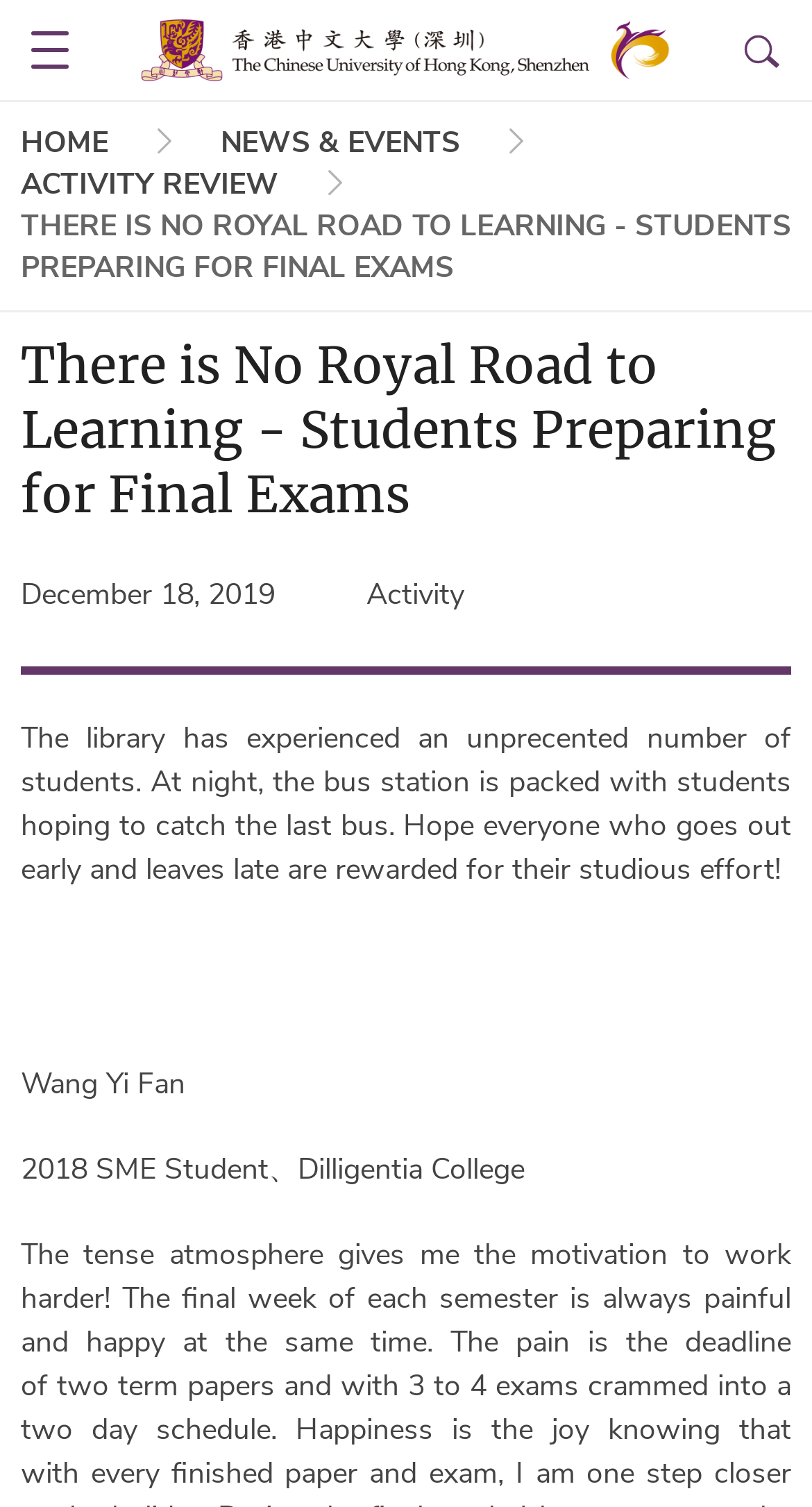Please identify the bounding box coordinates of the region to click in order to complete the task: "View News & Events". The coordinates must be four float numbers between 0 and 1, specified as [left, top, right, bottom].

[0.103, 0.185, 0.238, 0.316]